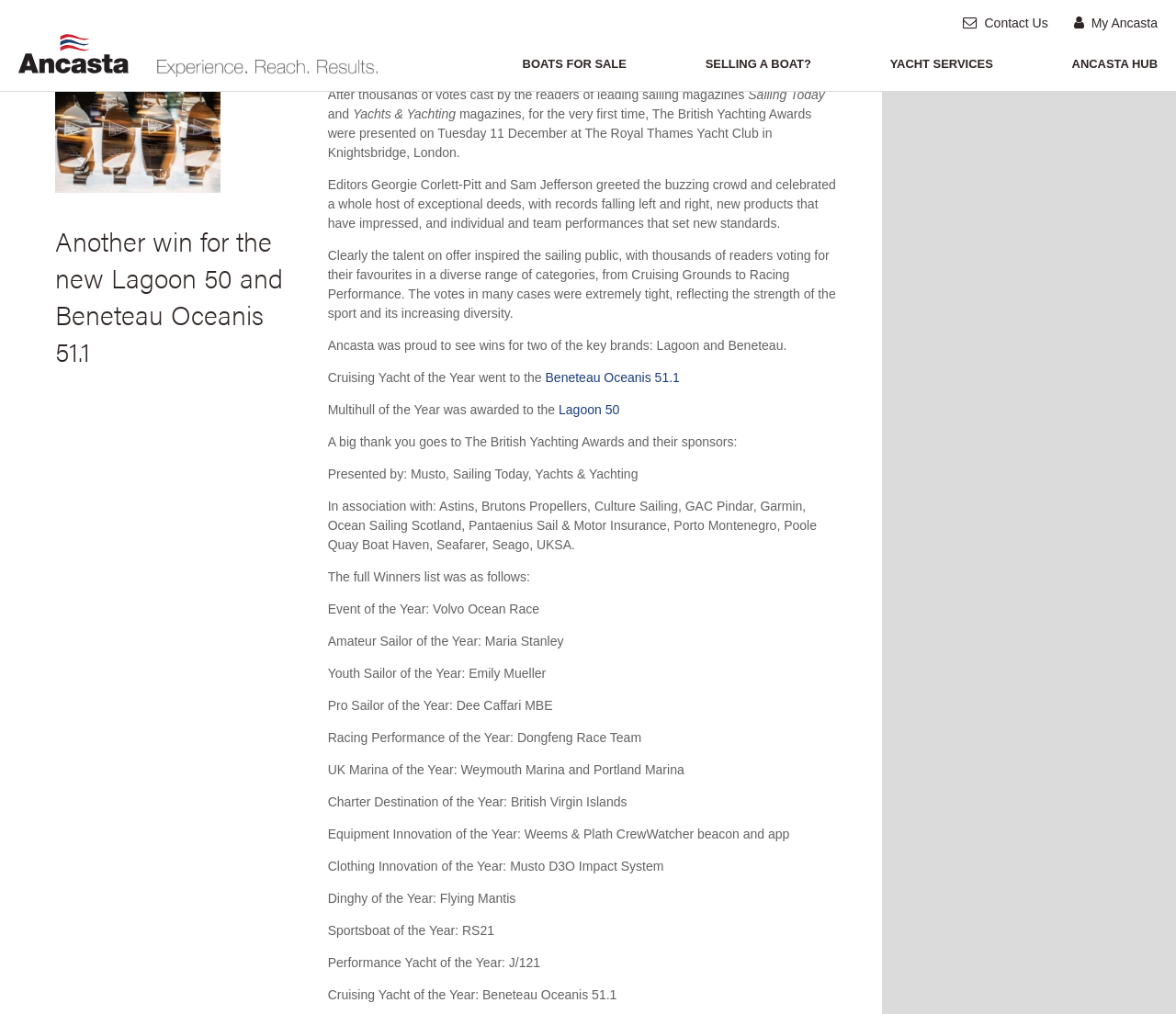Please identify the bounding box coordinates of the element's region that needs to be clicked to fulfill the following instruction: "Explore 'YACHT SERVICES'". The bounding box coordinates should consist of four float numbers between 0 and 1, i.e., [left, top, right, bottom].

[0.757, 0.054, 0.844, 0.072]